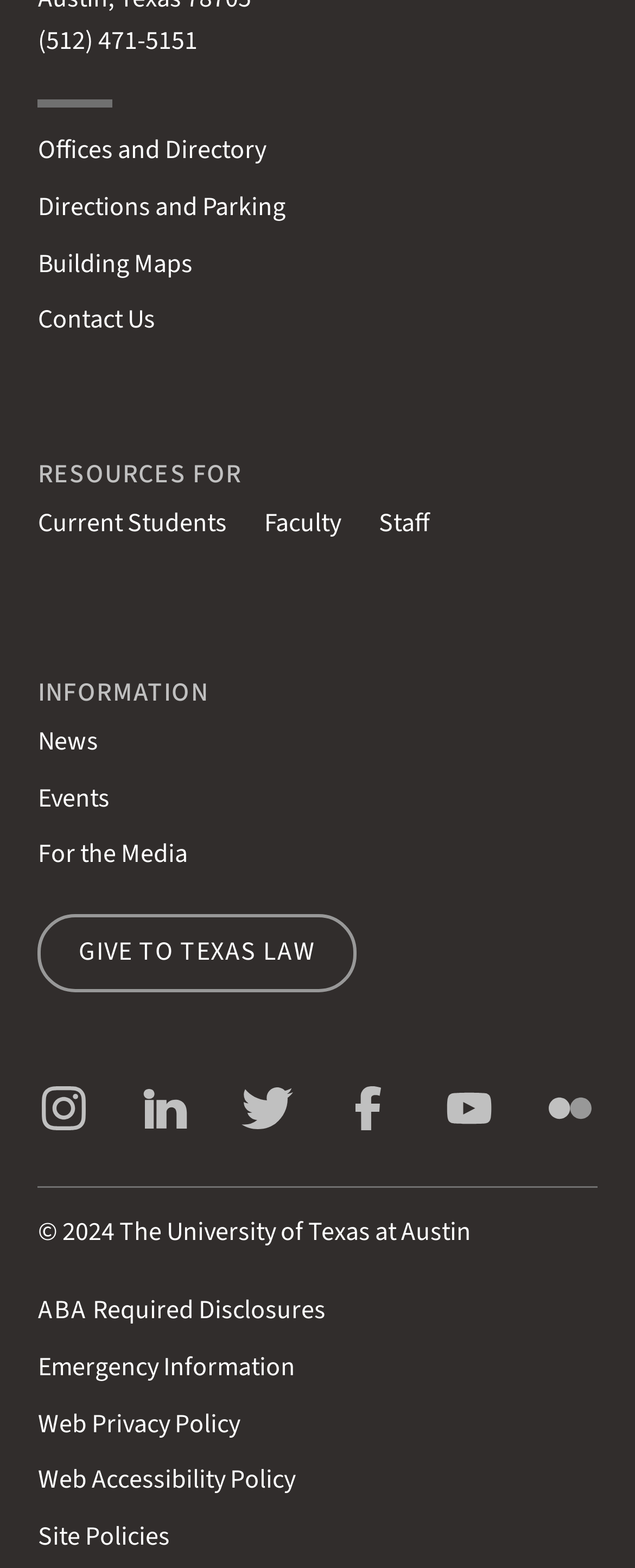Analyze the image and provide a detailed answer to the question: What type of disclosures are available?

The webpage has a link which reads 'ABA Required Disclosures', suggesting that the law school provides disclosures required by the American Bar Association.